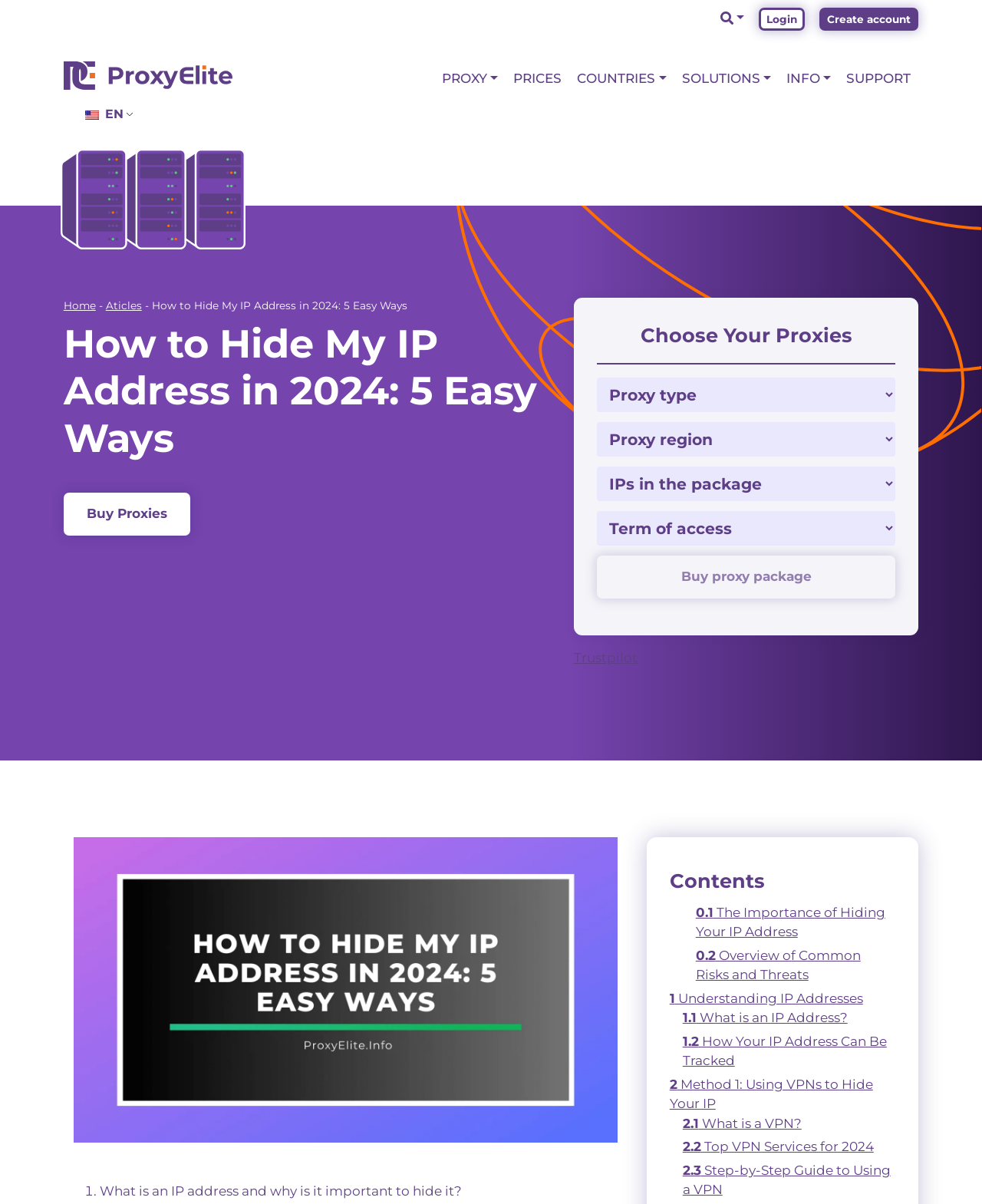Find the bounding box coordinates for the UI element that matches this description: "parent_node: Login Create account".

[0.734, 0.007, 0.758, 0.024]